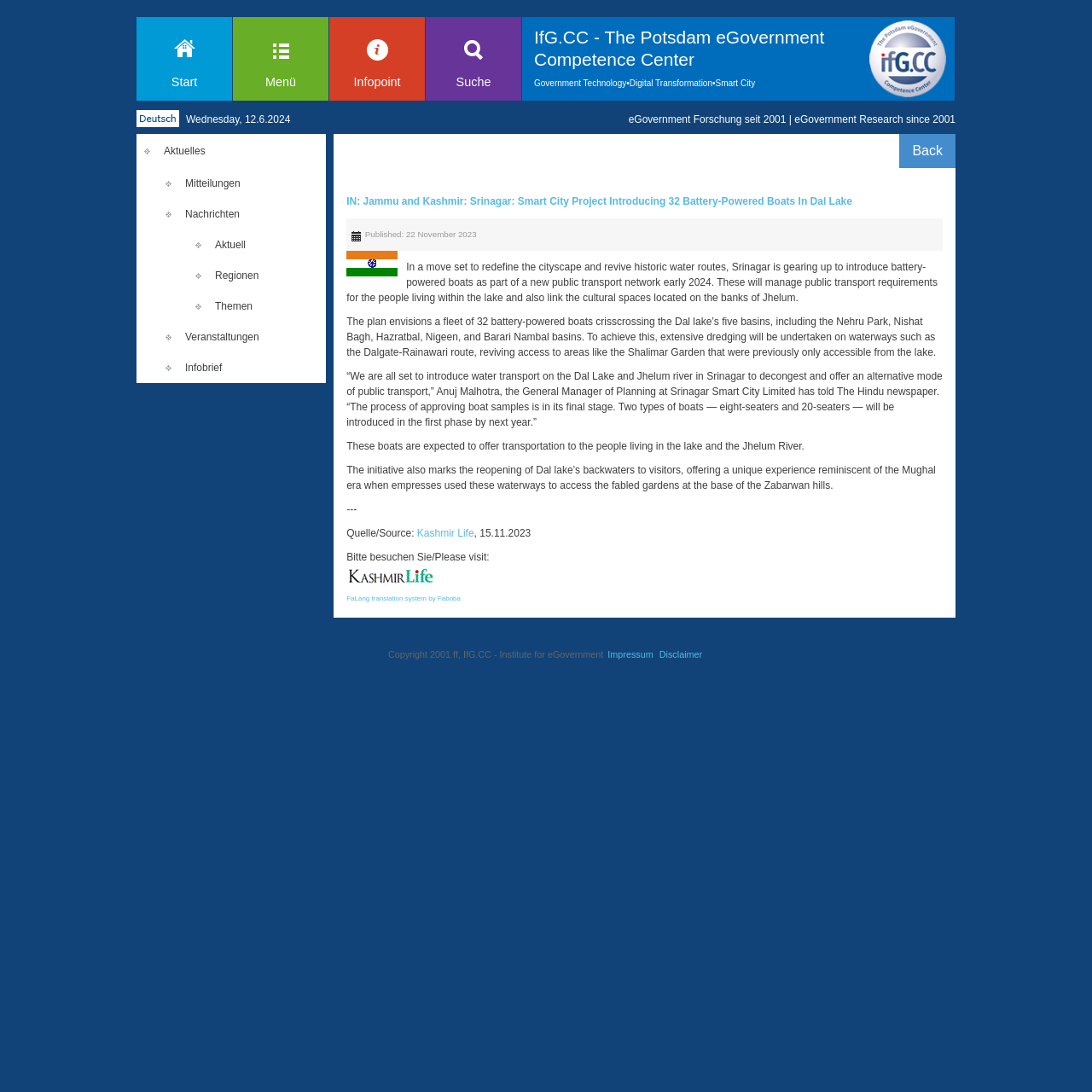Identify the bounding box coordinates for the UI element described as: "Back". The coordinates should be provided as four floats between 0 and 1: [left, top, right, bottom].

[0.824, 0.123, 0.875, 0.154]